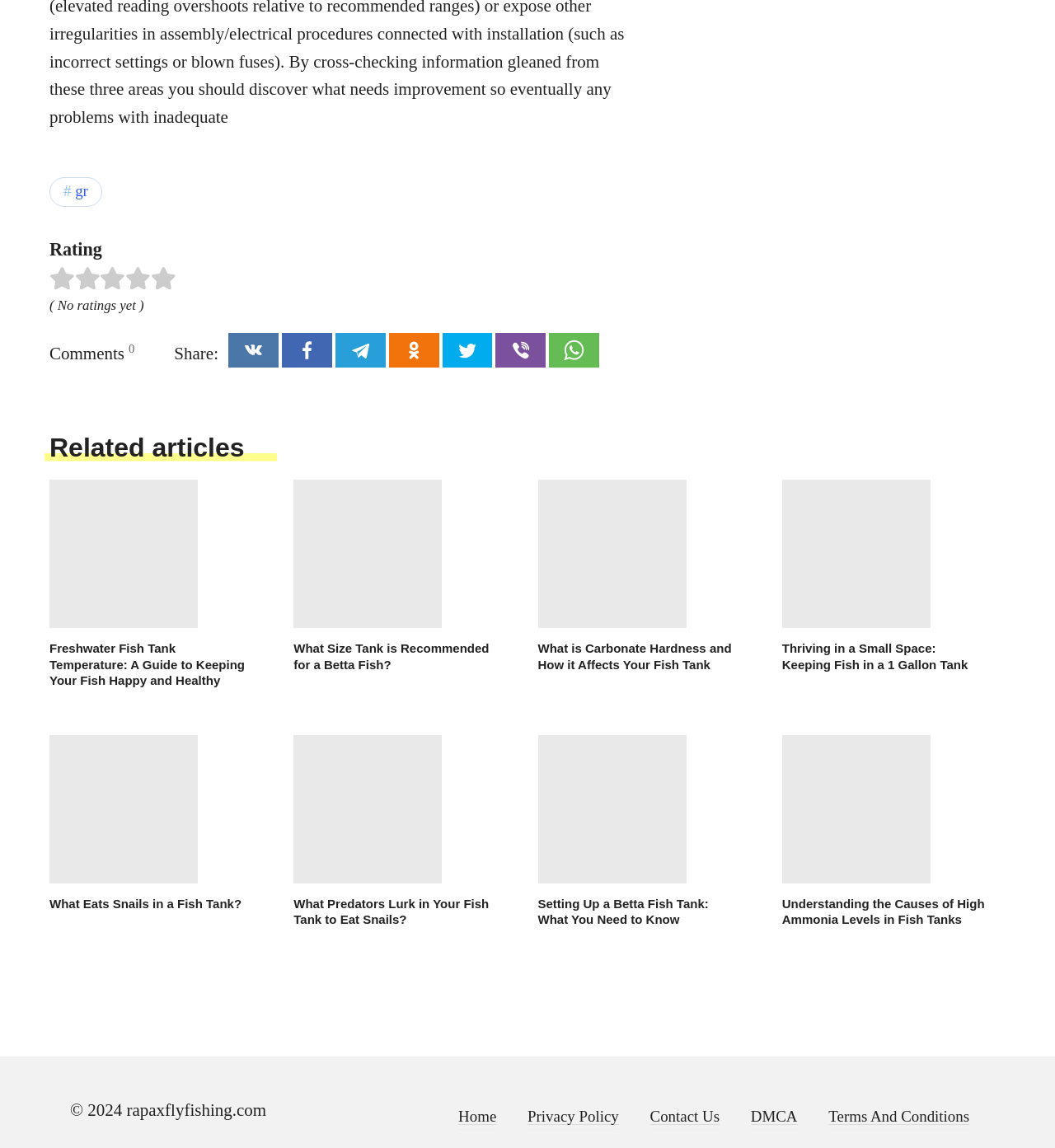Locate the bounding box coordinates of the UI element described by: "Home". The bounding box coordinates should consist of four float numbers between 0 and 1, i.e., [left, top, right, bottom].

[0.434, 0.965, 0.471, 0.98]